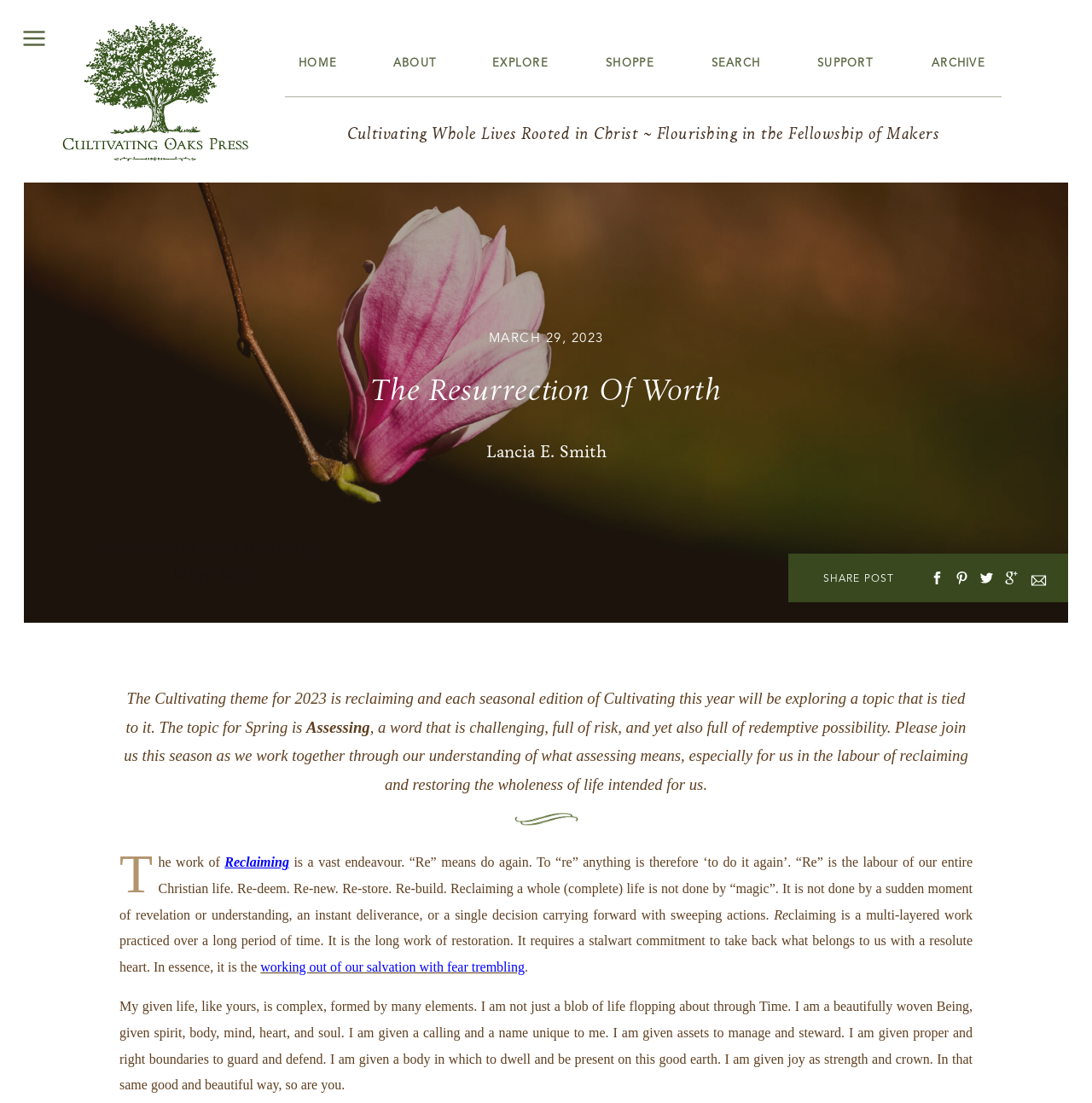Based on the element description parent_node: HOME, identify the bounding box coordinates for the UI element. The coordinates should be in the format (top-left x, top-left y, bottom-right x, bottom-right y) and within the 0 to 1 range.

[0.055, 0.018, 0.229, 0.152]